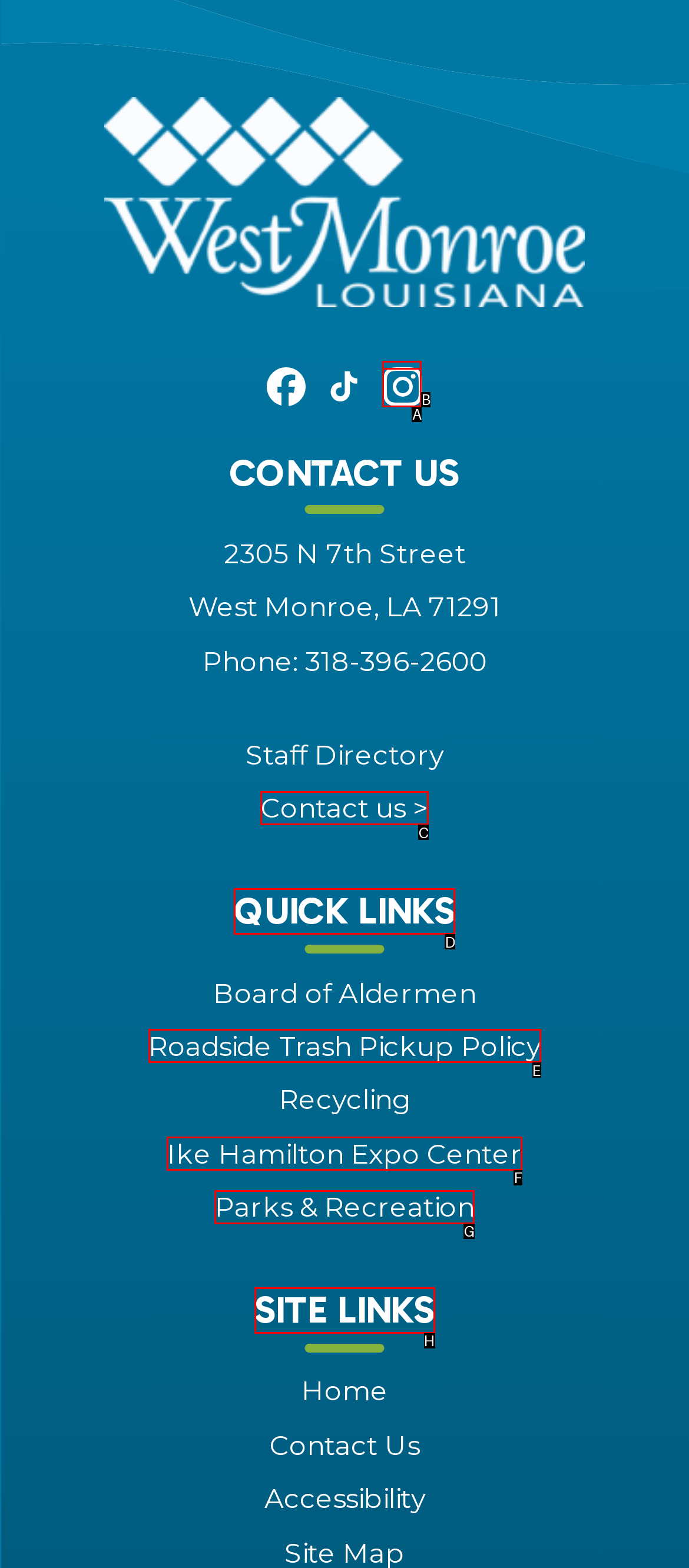Given the description: Parks & Recreation, determine the corresponding lettered UI element.
Answer with the letter of the selected option.

G